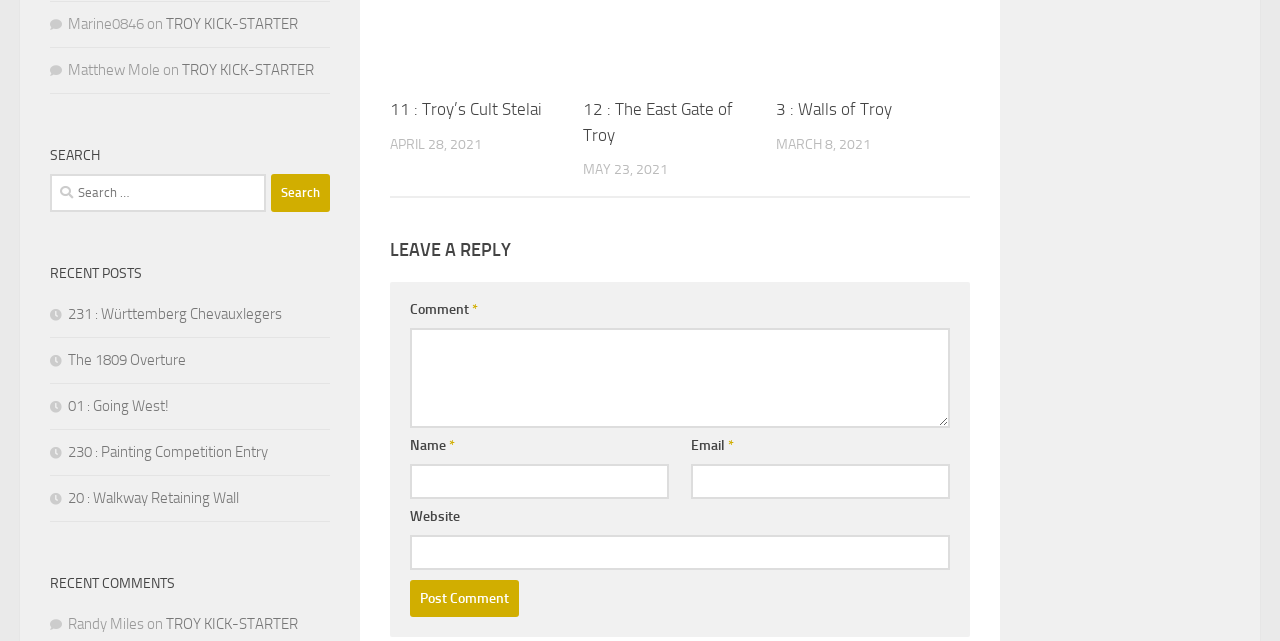Could you determine the bounding box coordinates of the clickable element to complete the instruction: "Search for something"? Provide the coordinates as four float numbers between 0 and 1, i.e., [left, top, right, bottom].

[0.039, 0.271, 0.258, 0.33]